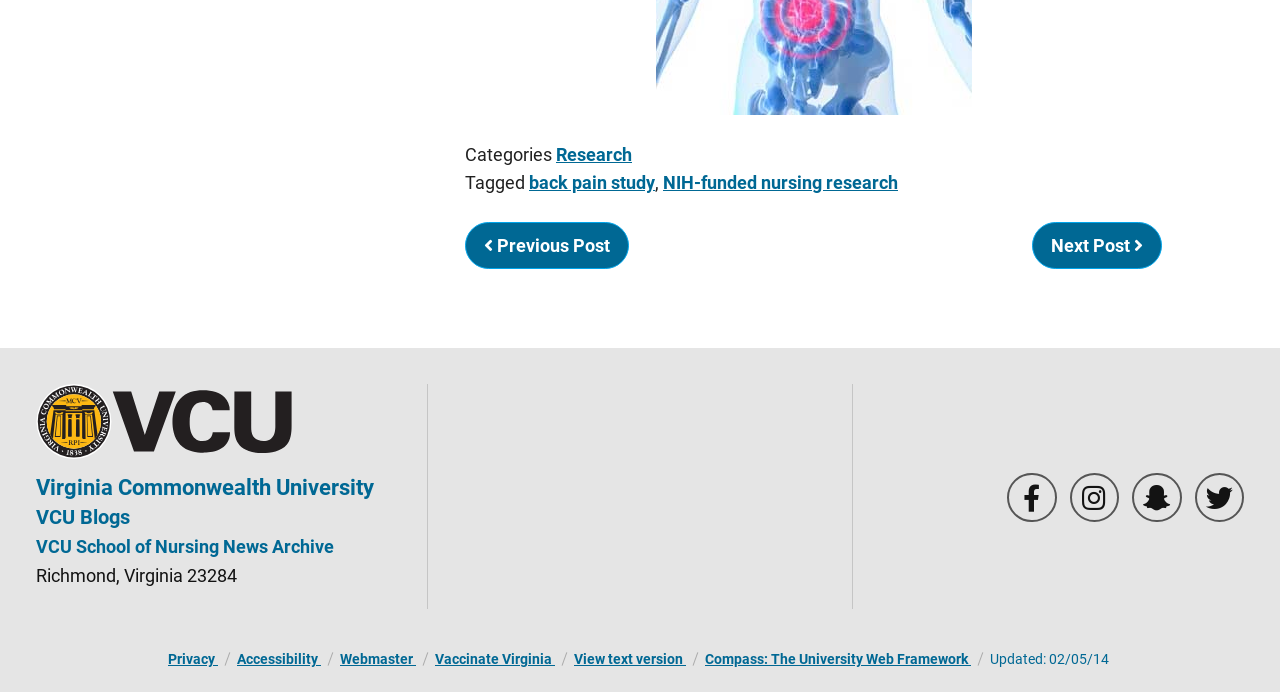What is the name of the university?
Based on the visual content, answer with a single word or a brief phrase.

Virginia Commonwealth University